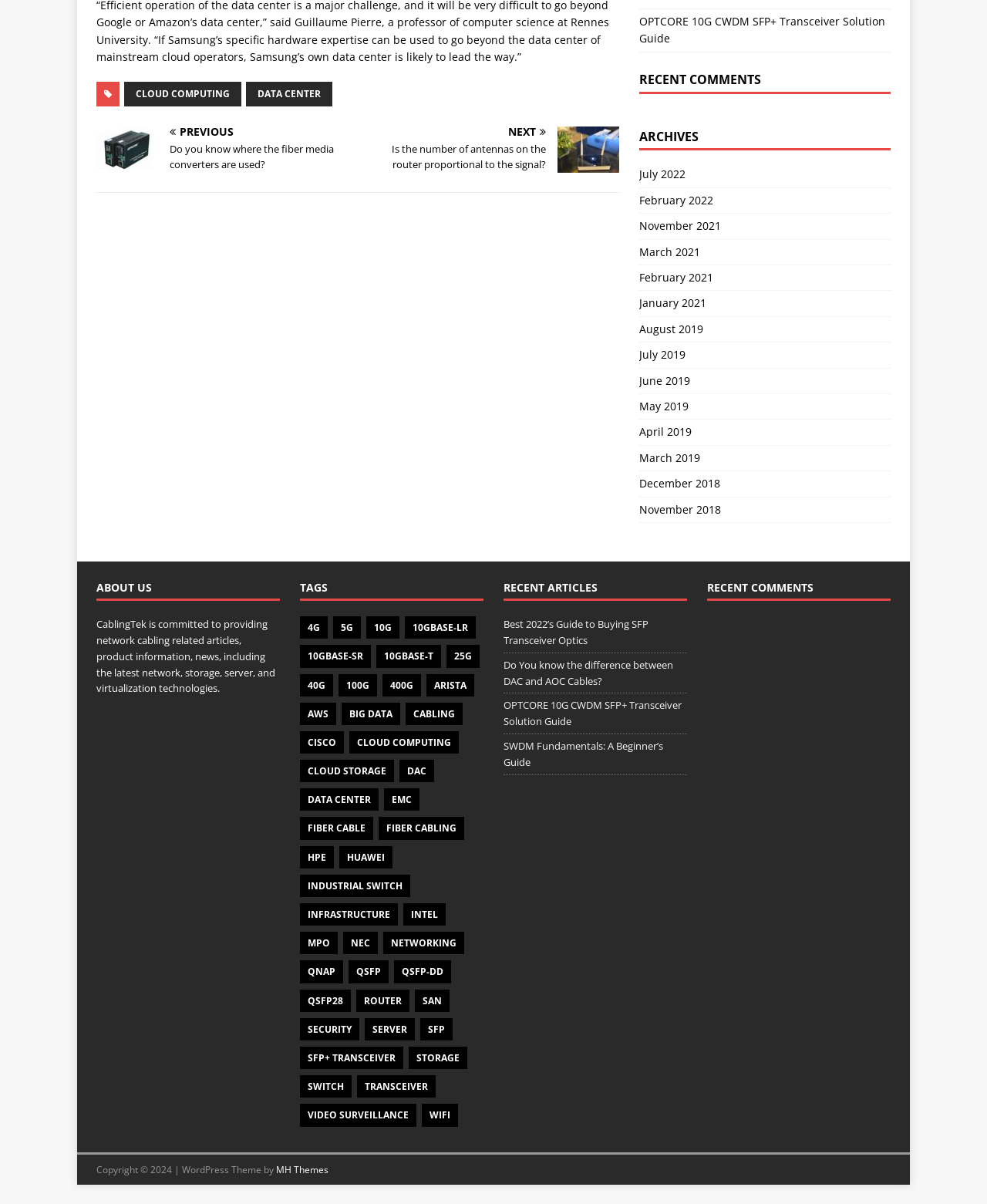Pinpoint the bounding box coordinates of the area that should be clicked to complete the following instruction: "Read the 'ABOUT US' section". The coordinates must be given as four float numbers between 0 and 1, i.e., [left, top, right, bottom].

[0.098, 0.482, 0.284, 0.499]